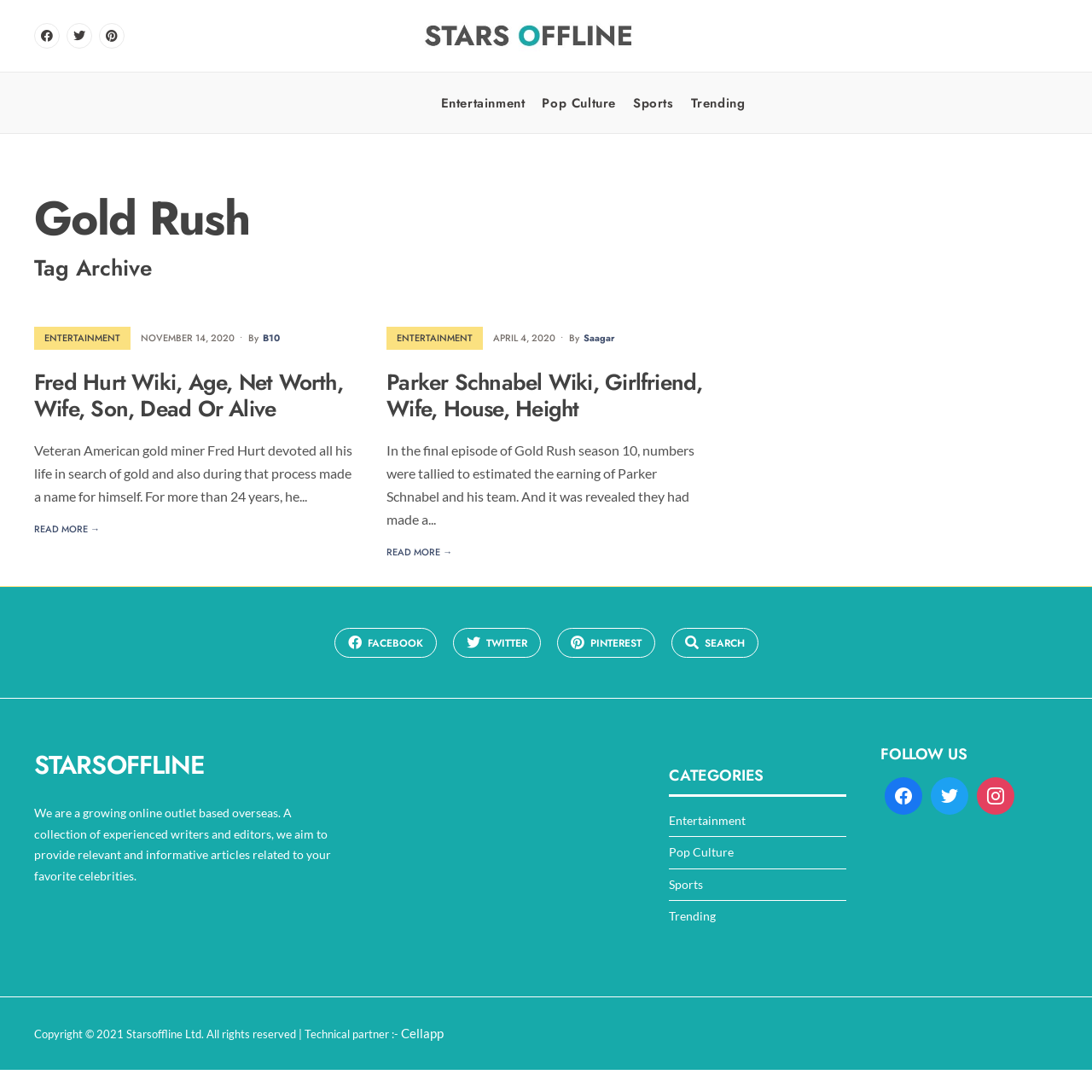Show the bounding box coordinates of the element that should be clicked to complete the task: "Click on the Stars Offline logo".

[0.383, 0.014, 0.586, 0.059]